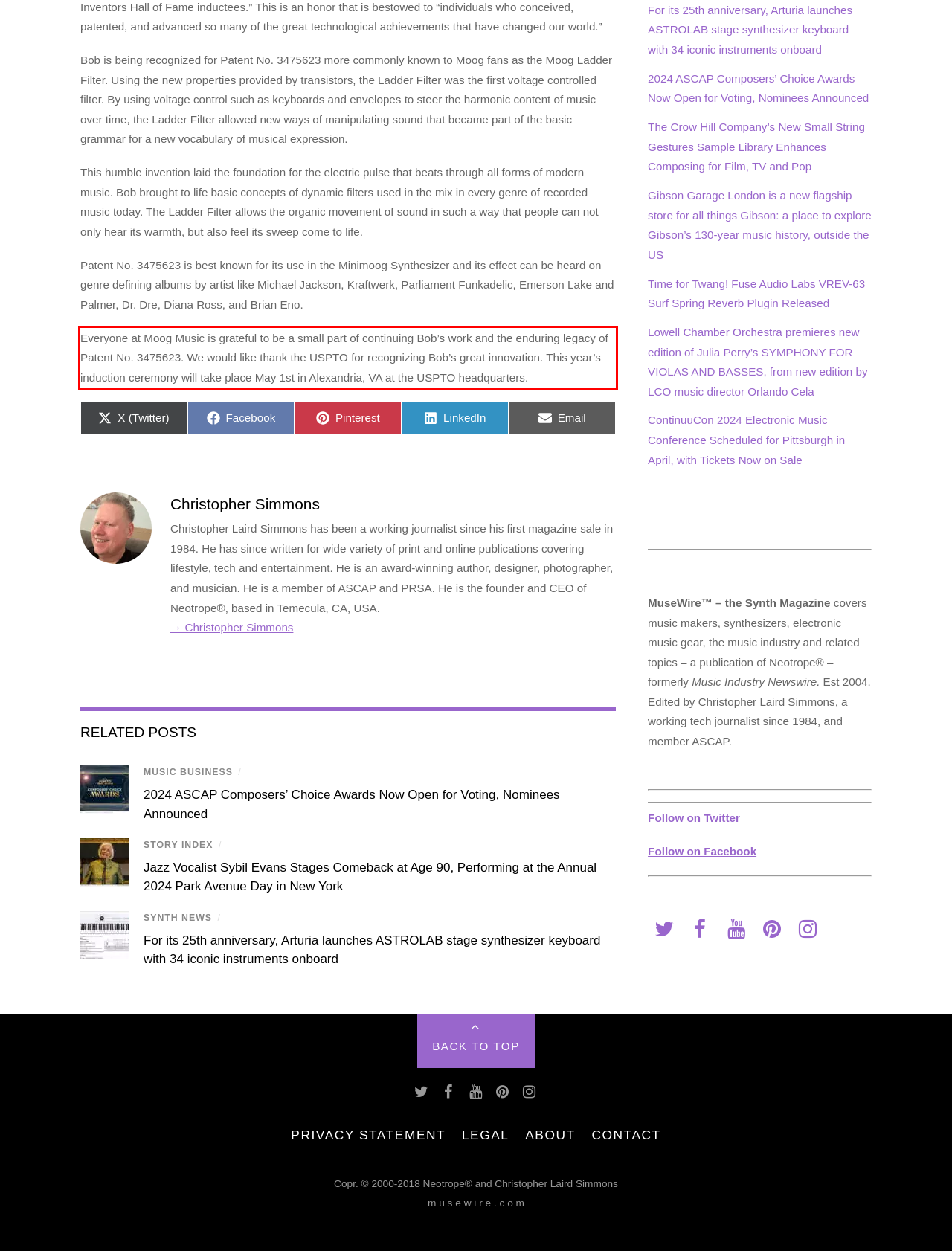Observe the screenshot of the webpage that includes a red rectangle bounding box. Conduct OCR on the content inside this red bounding box and generate the text.

Everyone at Moog Music is grateful to be a small part of continuing Bob’s work and the enduring legacy of Patent No. 3475623. We would like thank the USPTO for recognizing Bob’s great innovation. This year’s induction ceremony will take place May 1st in Alexandria, VA at the USPTO headquarters.